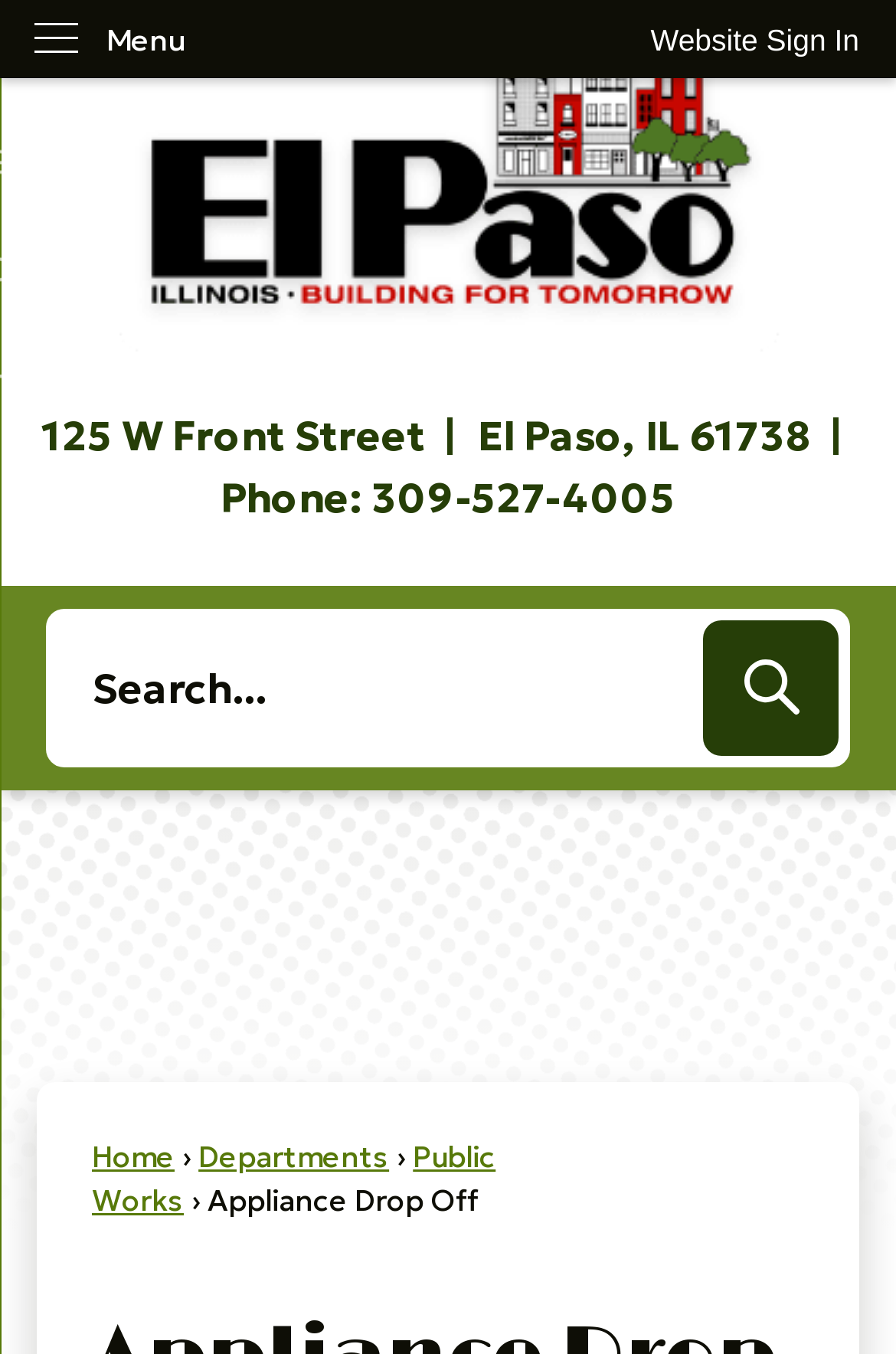Refer to the image and provide an in-depth answer to the question:
What is the address of the Appliance Drop Off?

I found the address by looking at the 'Info Advanced' region, where it is written in a static text element.